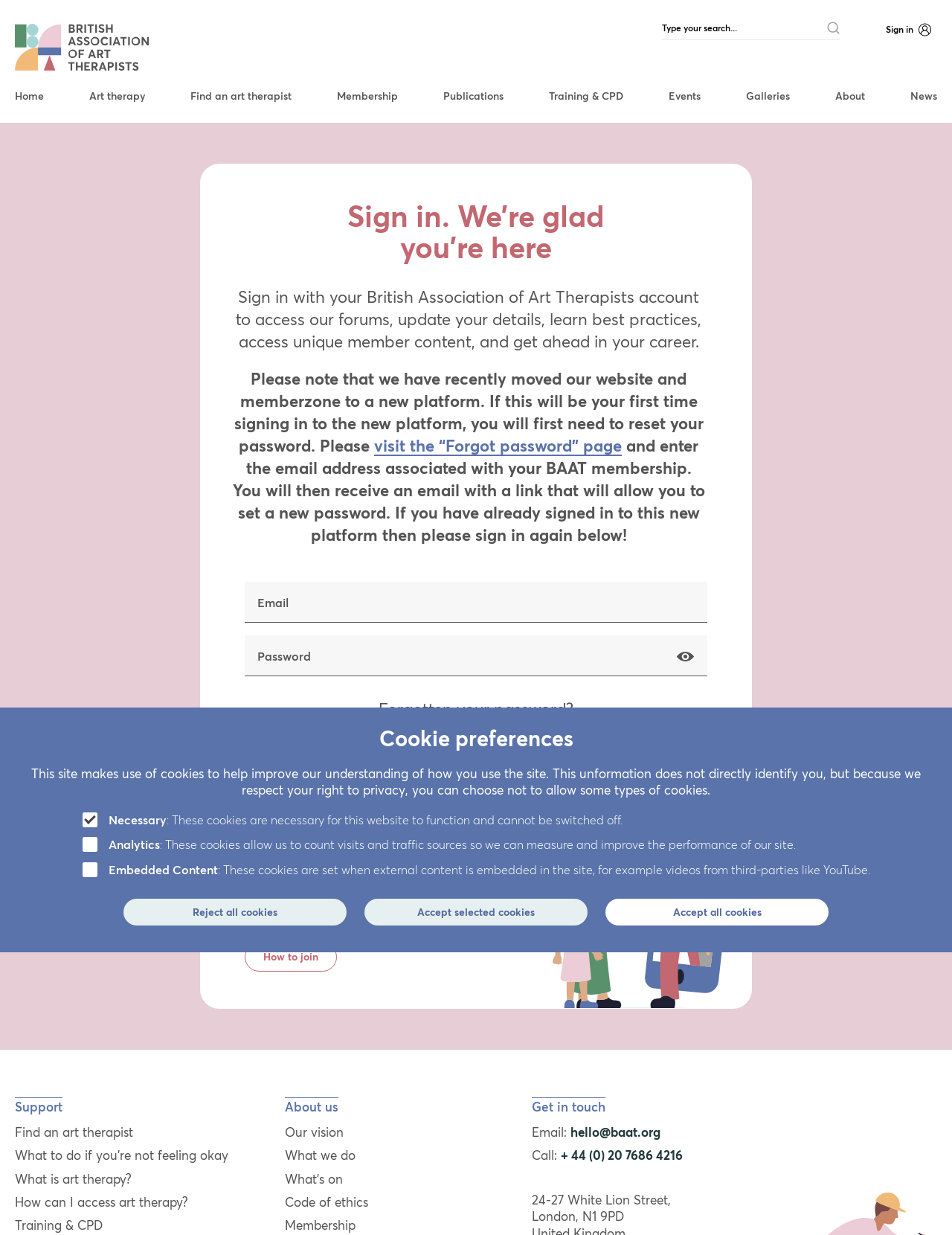Locate the bounding box coordinates of the area that needs to be clicked to fulfill the following instruction: "Find an art therapist". The coordinates should be in the format of four float numbers between 0 and 1, namely [left, top, right, bottom].

[0.2, 0.066, 0.306, 0.088]